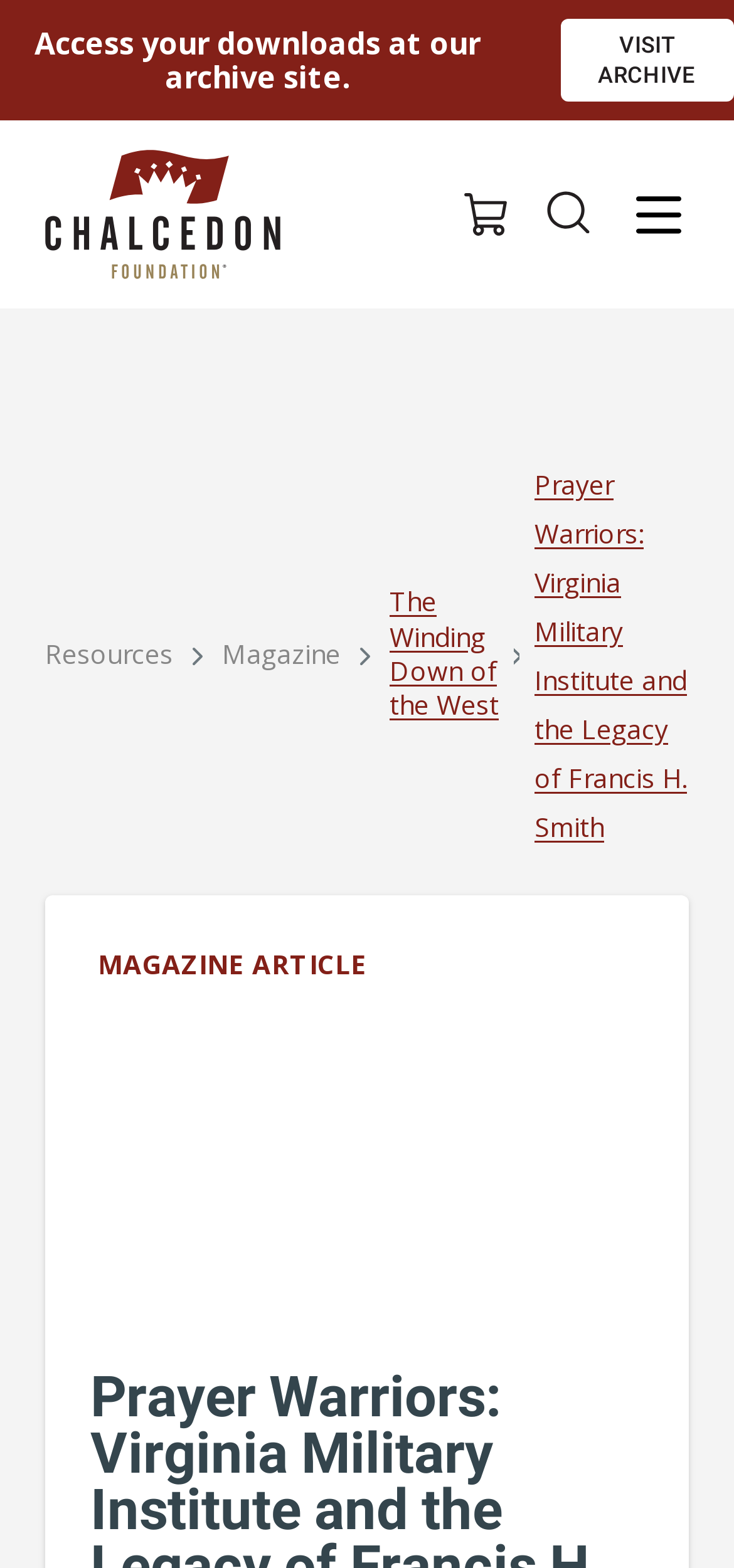Using the format (top-left x, top-left y, bottom-right x, bottom-right y), and given the element description, identify the bounding box coordinates within the screenshot: Resources

[0.062, 0.406, 0.236, 0.428]